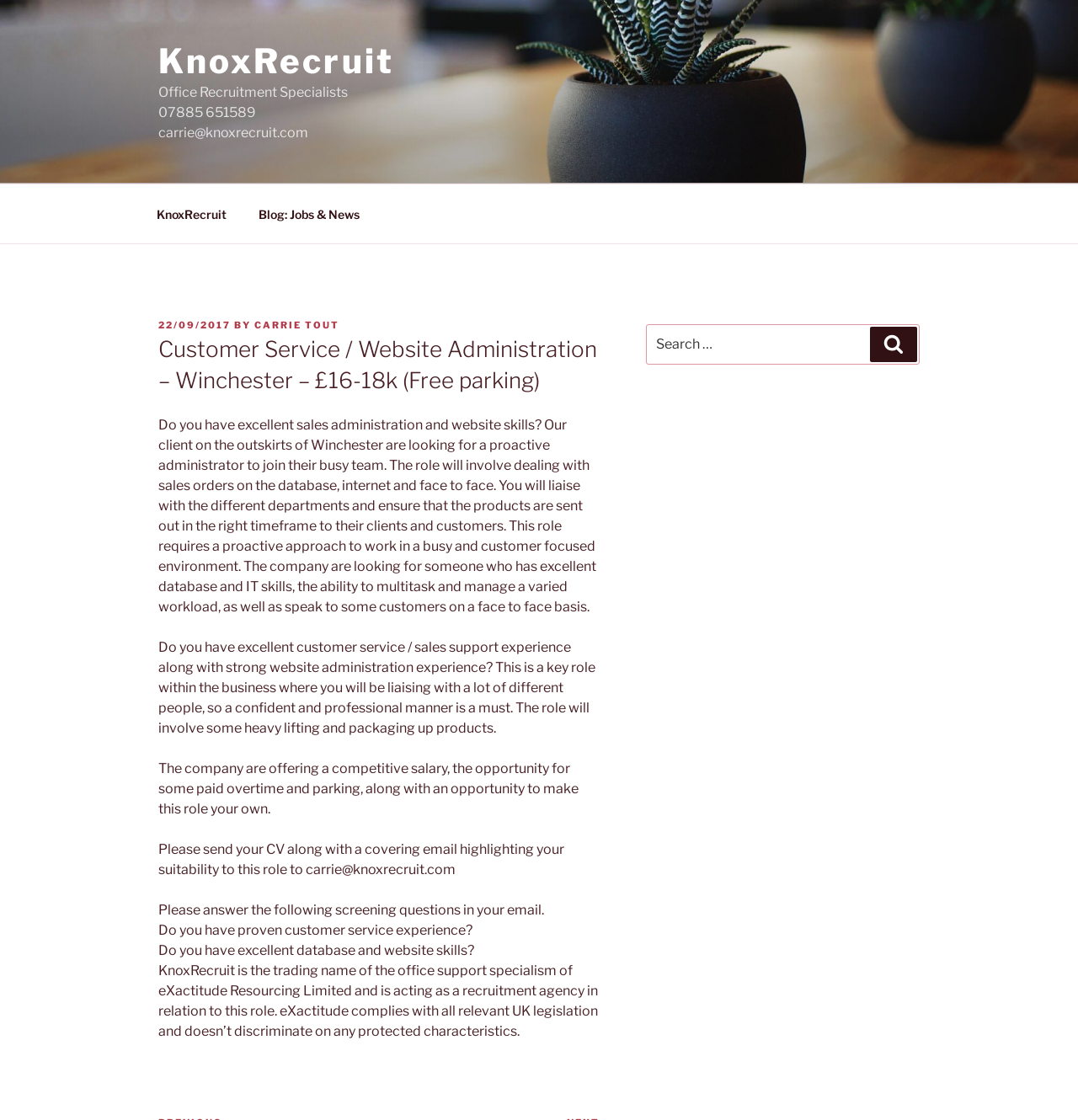Locate the bounding box of the UI element with the following description: "Carrie Tout".

[0.236, 0.285, 0.315, 0.295]